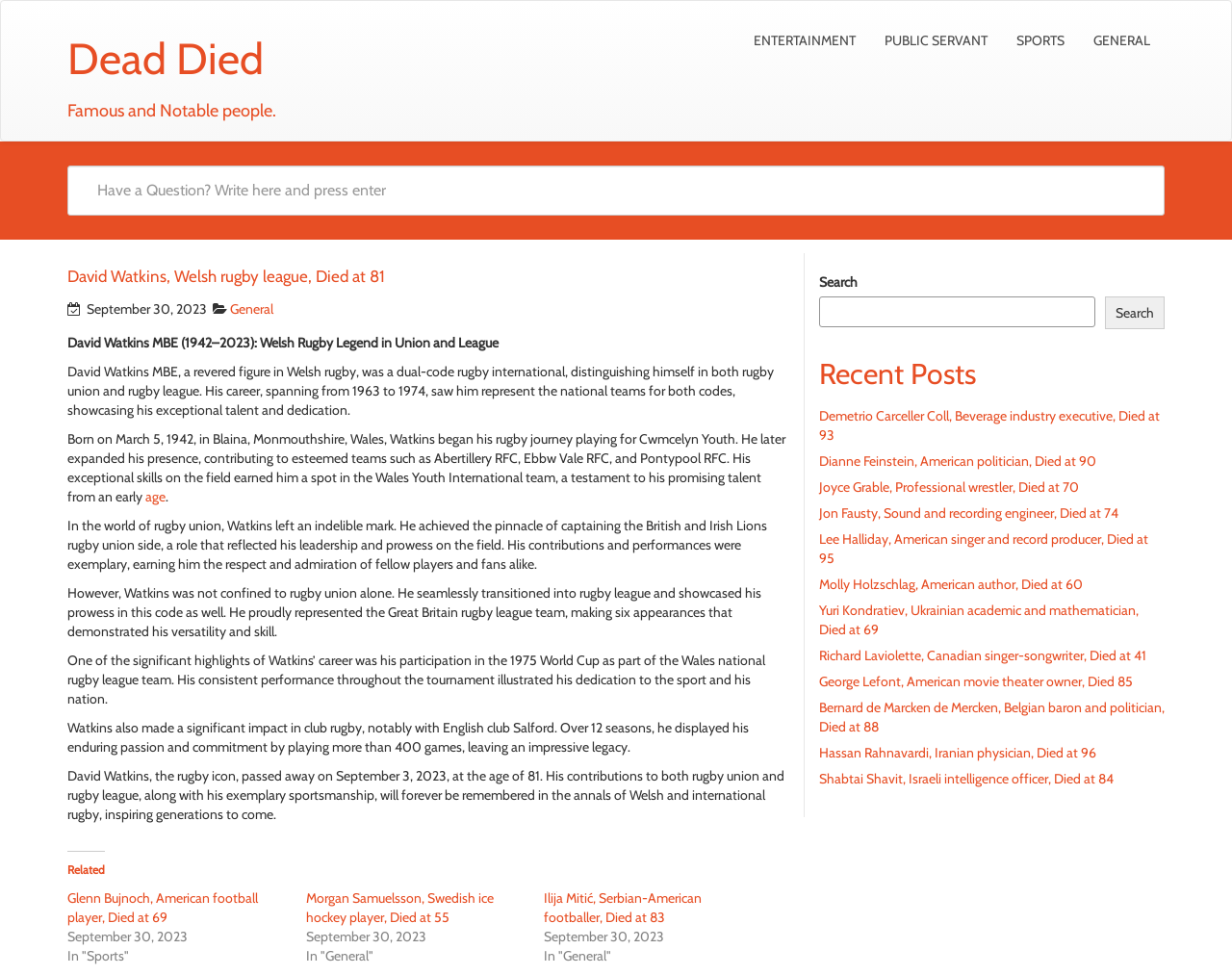Present a detailed account of what is displayed on the webpage.

This webpage is a tribute to David Watkins MBE, a Welsh rugby legend who passed away at the age of 81. The page is divided into sections, with a prominent heading at the top that reads "David Watkins MBE (1942–2023): Welsh Rugby Legend in Union and League". 

Below the heading, there is a brief summary of Watkins' life and career, which spans multiple paragraphs. The text describes his achievements in both rugby union and rugby league, including his participation in the 1975 World Cup and his contributions to various teams.

To the right of the summary, there are four links labeled "ENTERTAINMENT", "PUBLIC SERVANT", "SPORTS", and "GENERAL", which are likely categories for related news articles or topics.

Above the summary, there is a search bar with a "Search" button, allowing users to search for specific content on the website. Next to the search bar, there is a section titled "Recent Posts" that lists multiple links to news articles about deceased individuals from various fields, including politics, sports, and entertainment.

At the bottom of the page, there is a "Related" section that lists three more news articles about deceased individuals, each with a timestamp and a category label.

Throughout the page, there are no images, but there are multiple links and headings that provide a clear structure and organization to the content.